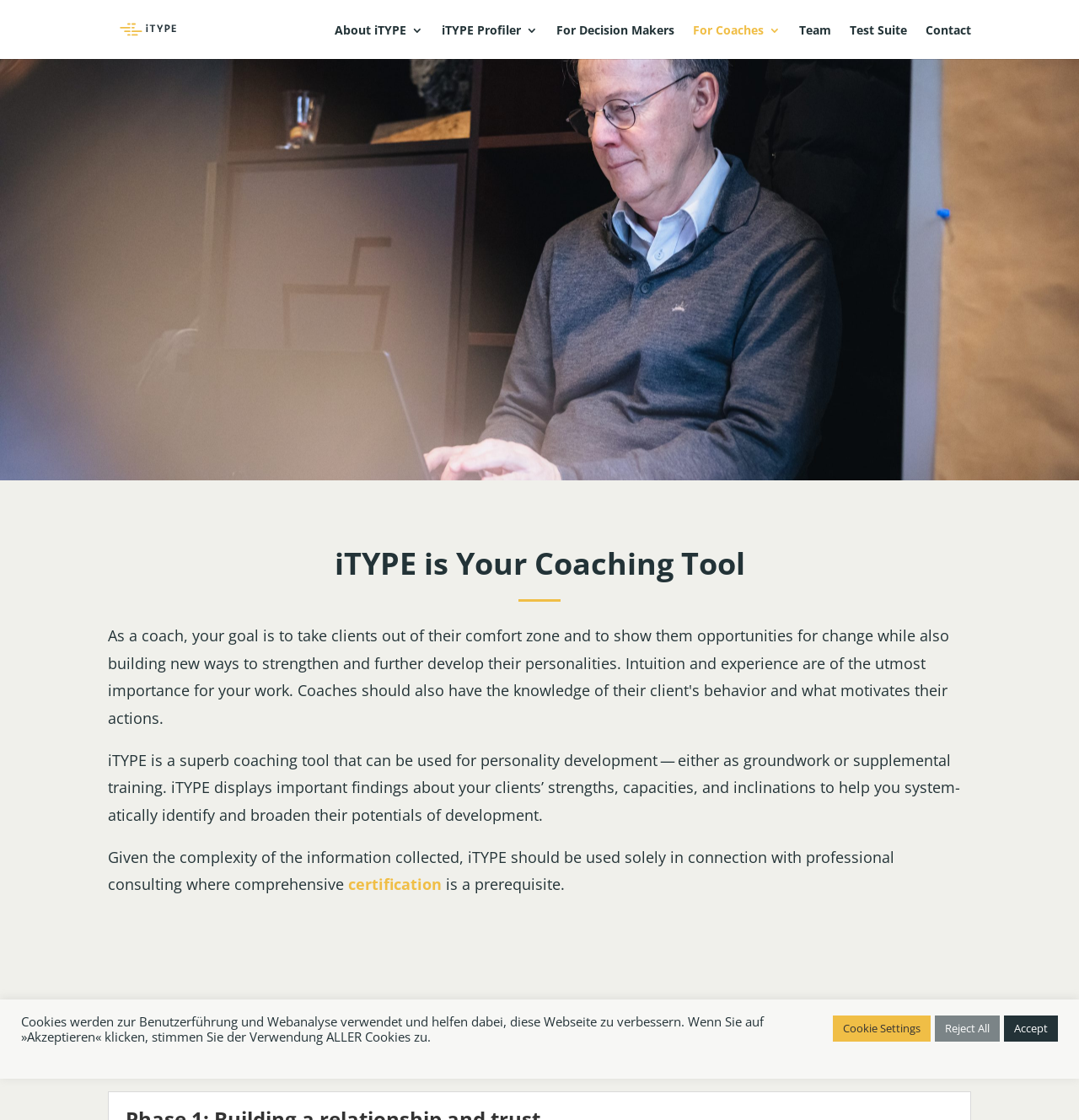What is the focus of the coaching process?
Refer to the image and give a detailed response to the question.

The webpage mentions the solution-oriented coaching process step-by-step, indicating that the focus of the coaching process is on finding solutions for clients' development.